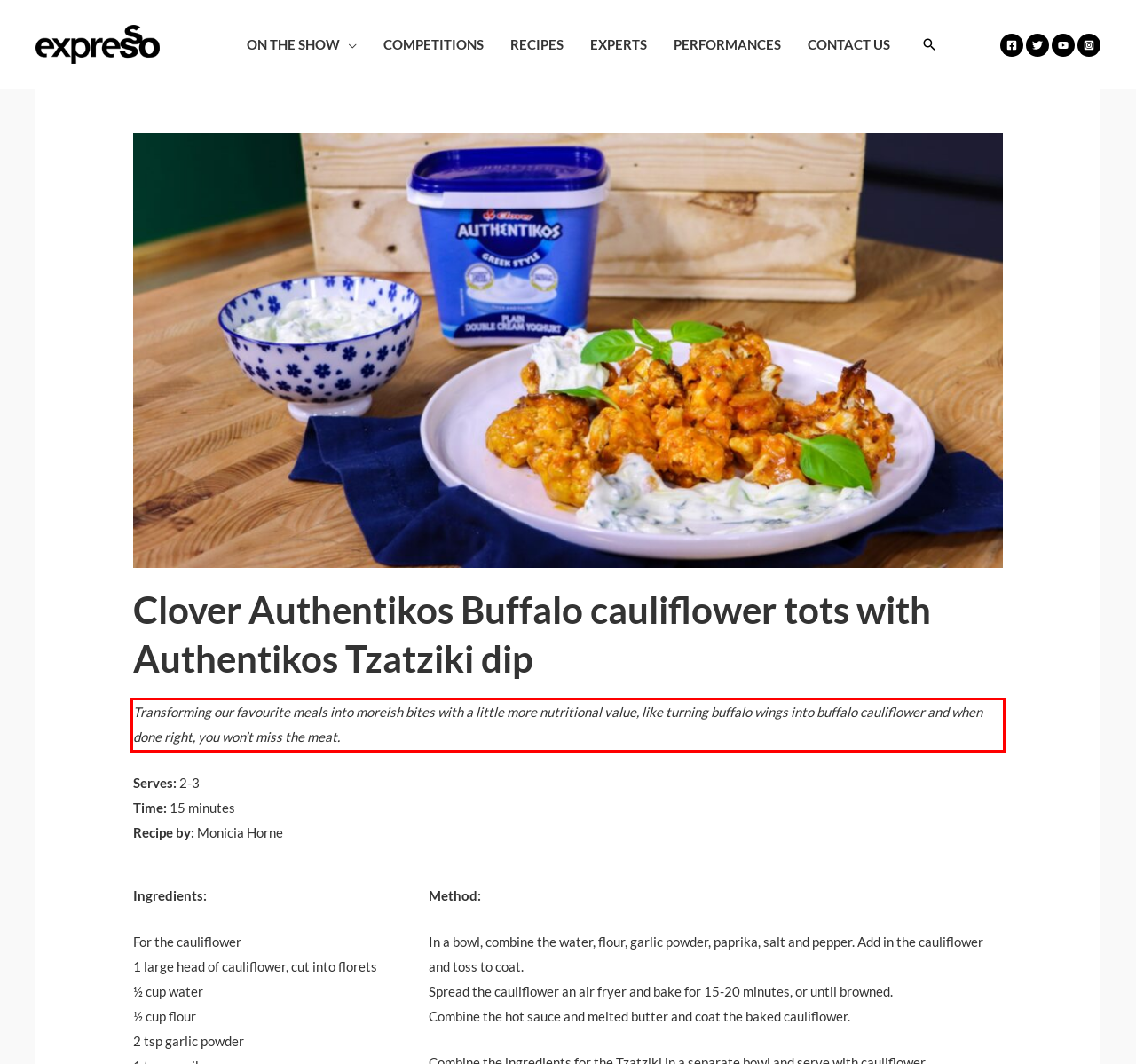You are provided with a webpage screenshot that includes a red rectangle bounding box. Extract the text content from within the bounding box using OCR.

Transforming our favourite meals into moreish bites with a little more nutritional value, like turning buffalo wings into buffalo cauliflower and when done right, you won’t miss the meat.